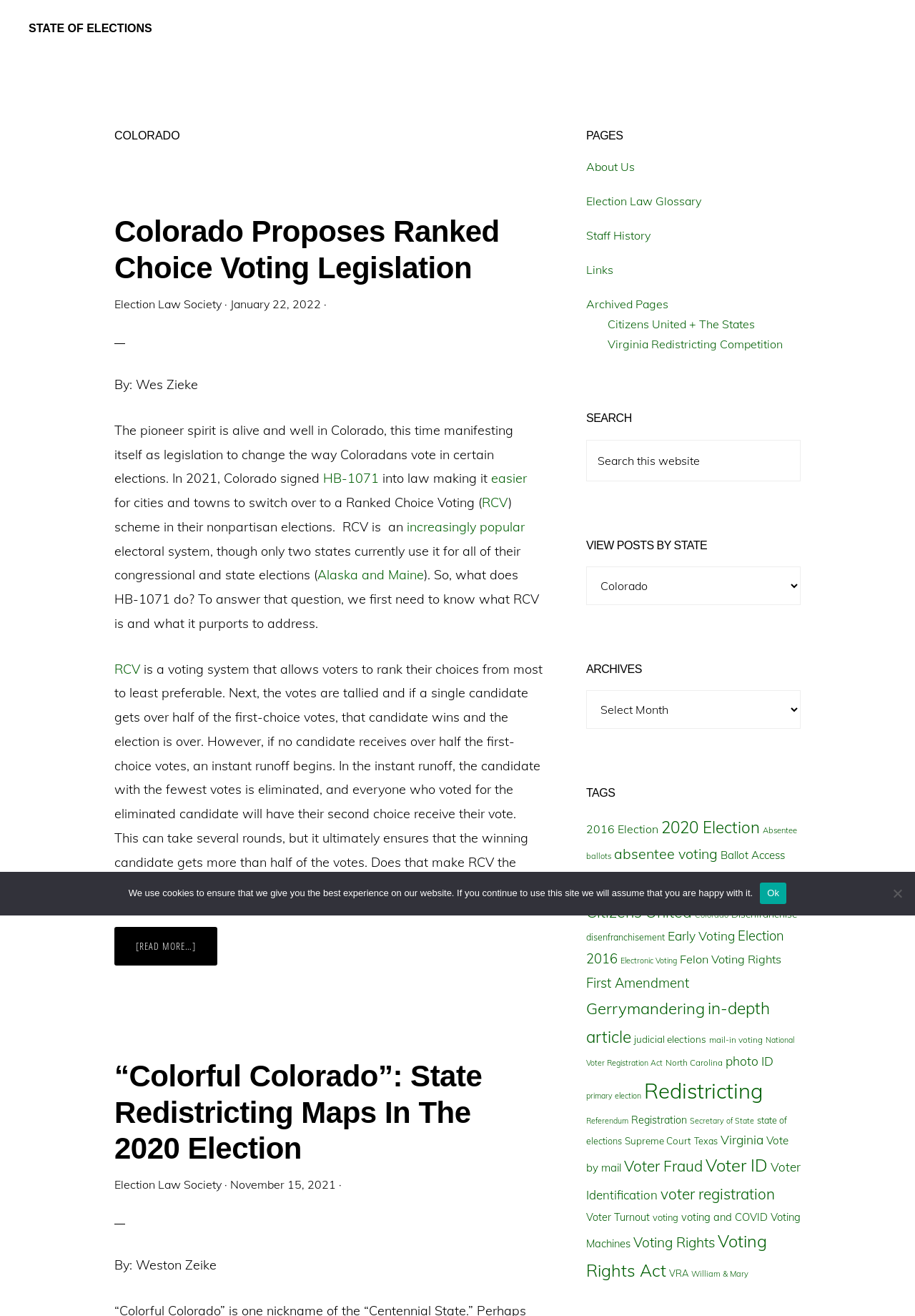Find the bounding box coordinates of the element I should click to carry out the following instruction: "Read about Colorful Colorado: State Redistricting Maps In The 2020 Election".

[0.125, 0.804, 0.527, 0.885]